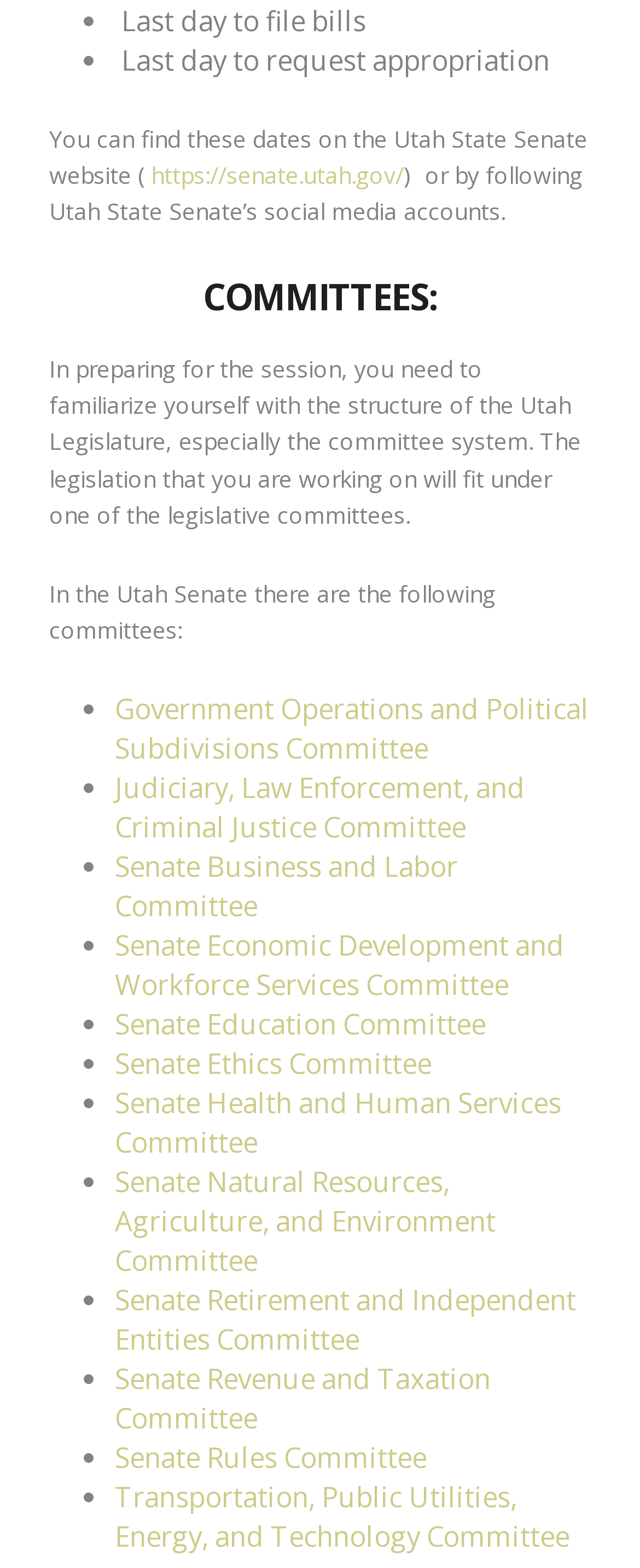Please identify the bounding box coordinates of the clickable area that will allow you to execute the instruction: "visit the Utah State Senate website".

[0.236, 0.101, 0.631, 0.121]